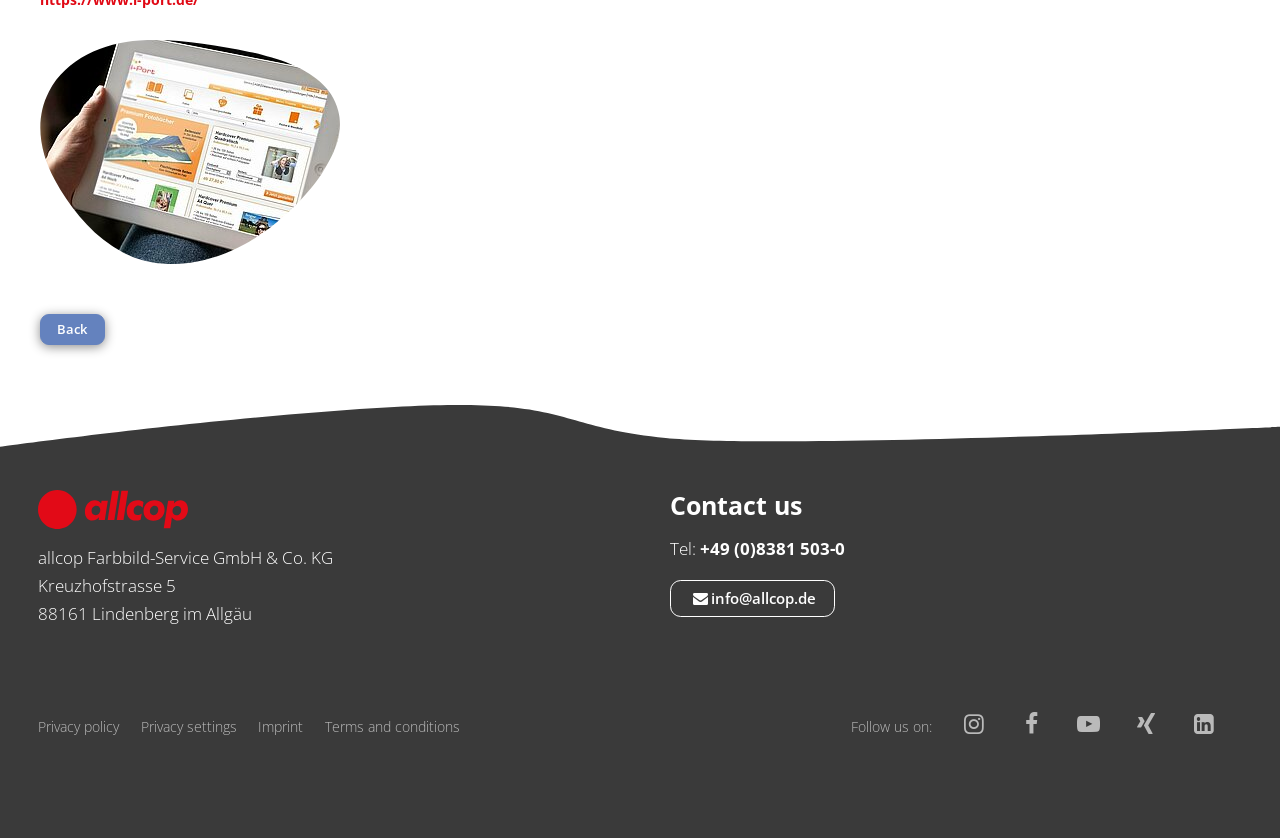Please answer the following question as detailed as possible based on the image: 
How can I contact the company?

The contact information can be found in the 'Contact us' section, which includes a telephone number '+49 (0)8381 503-0' and an email address 'info@allcop.de'.